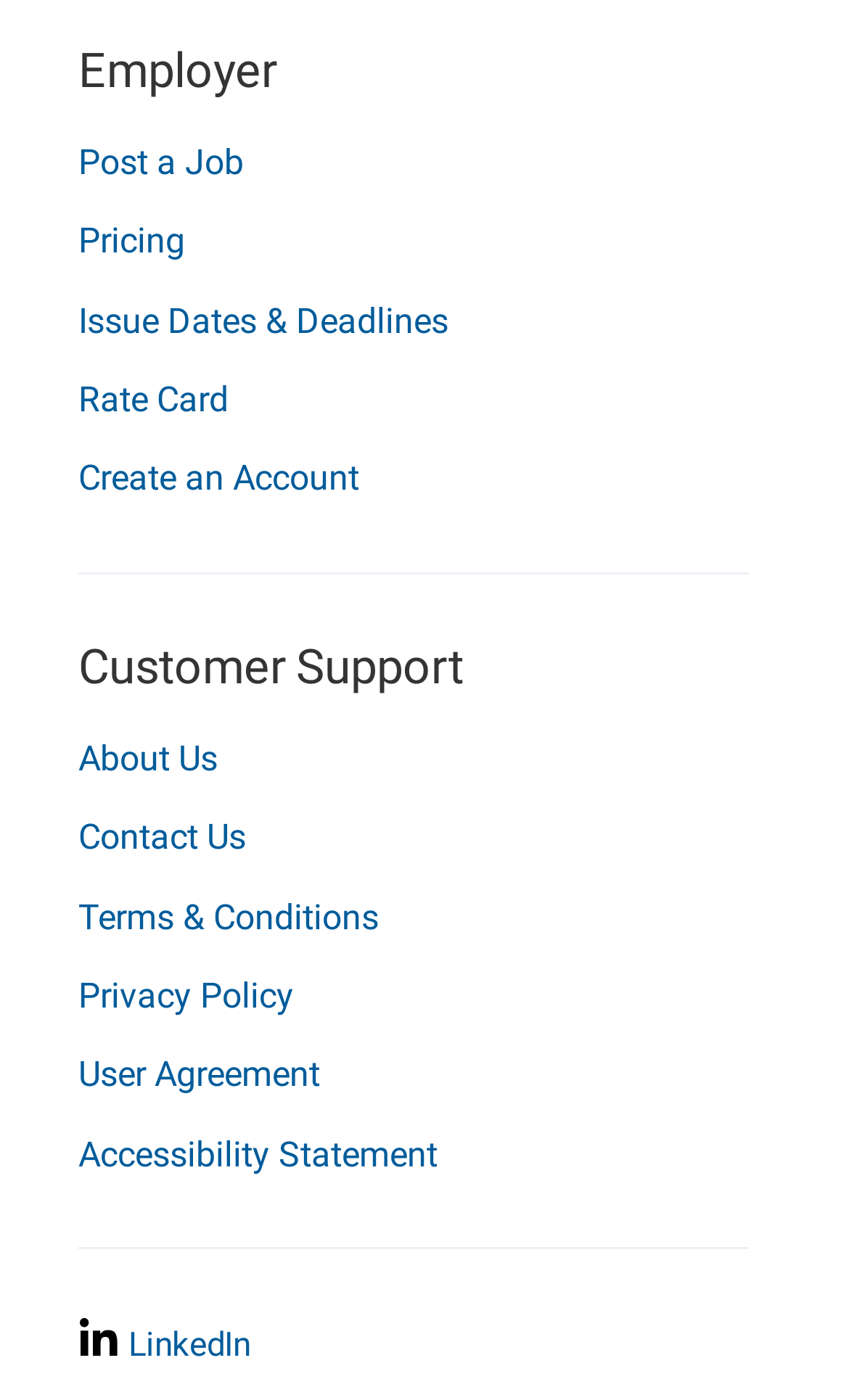What is the first link under the 'Employer' heading?
Using the picture, provide a one-word or short phrase answer.

Post a Job